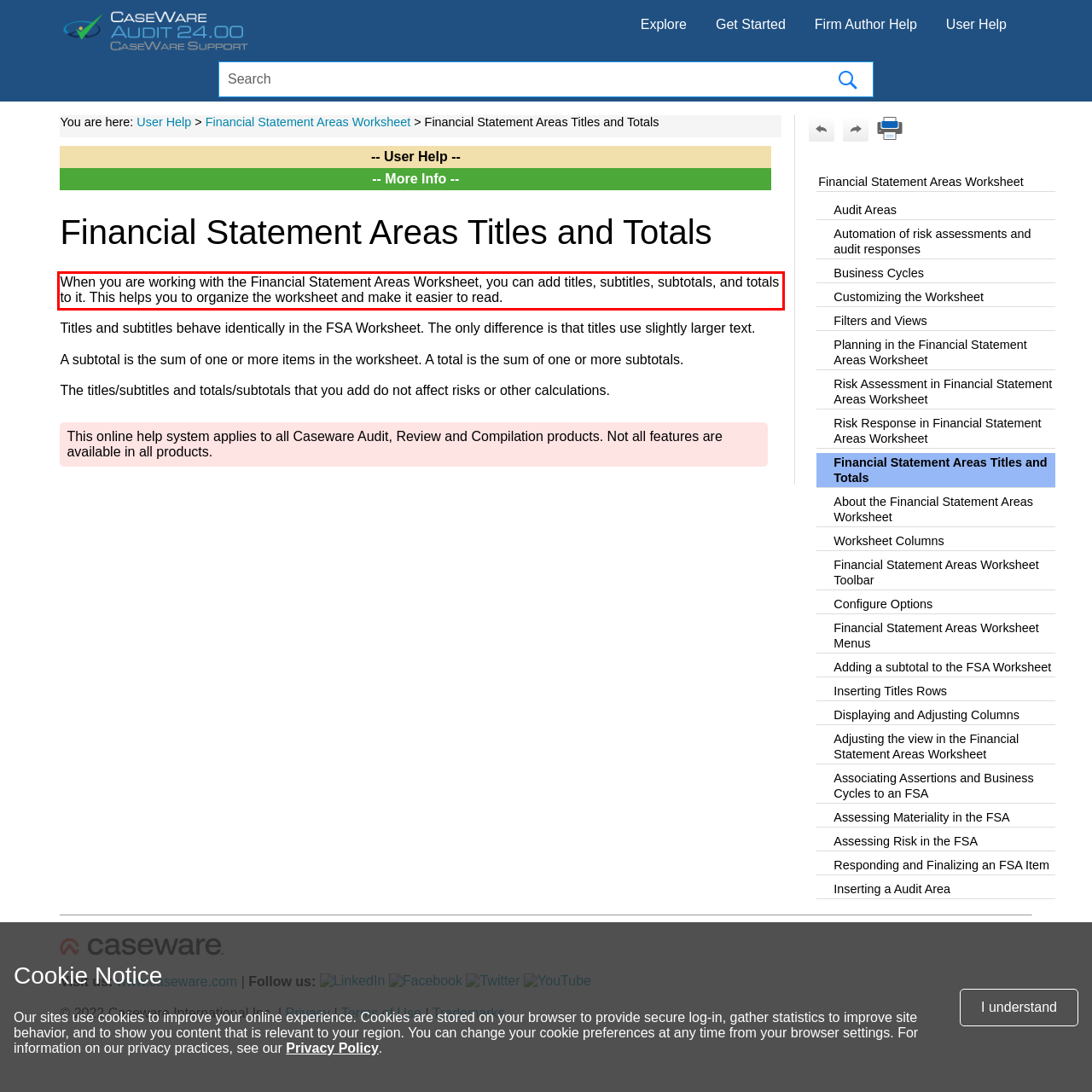Given a screenshot of a webpage with a red bounding box, extract the text content from the UI element inside the red bounding box.

When you are working with the Financial Statement Areas Worksheet, you can add titles, subtitles, subtotals, and totals to it. This helps you to organize the worksheet and make it easier to read.